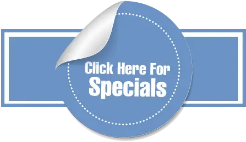Offer an in-depth caption for the image.

The image features a circular, blue graphic with a white border and a slightly curled corner, prominently displaying the text "Click Here For Specials" in bold, uppercase letters. This eye-catching design invites viewers to take action and explore promotional offers available, likely related to services such as storage units or related features. The playful curl adds a dynamic touch to the design, enhancing its appeal and drawing attention to the special deals being promoted.